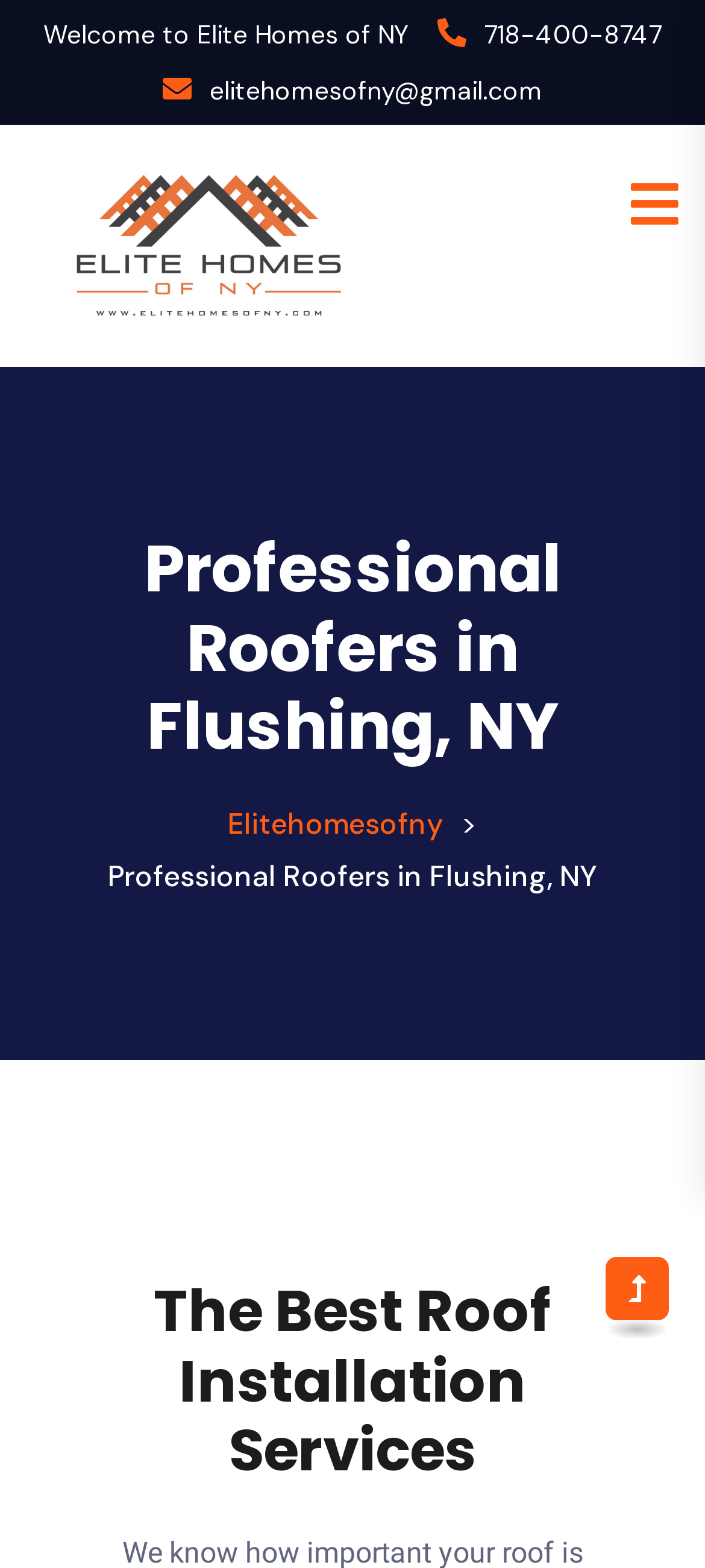Use a single word or phrase to answer the question:
What is the topic of the second heading on the webpage?

The Best Roof Installation Services